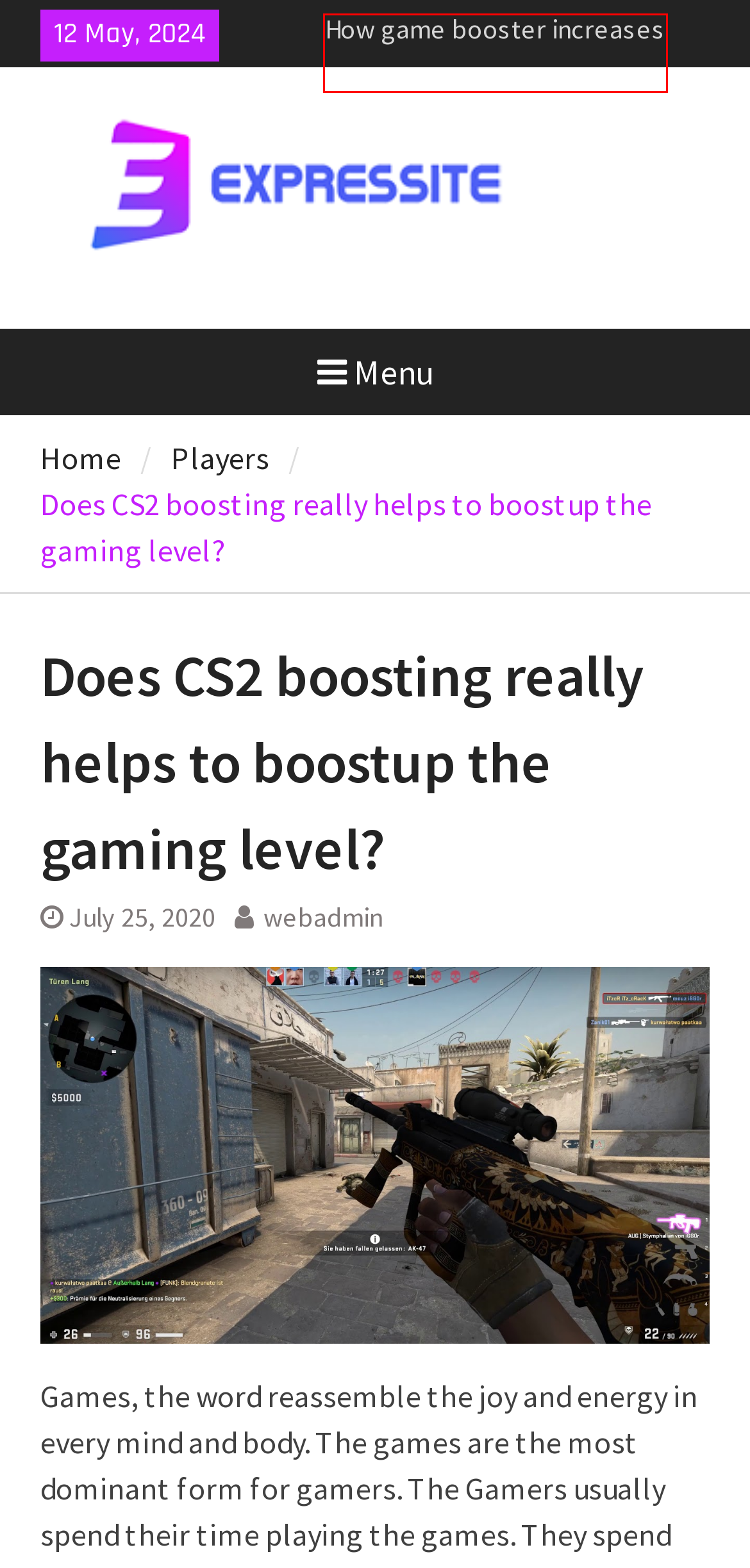You are given a webpage screenshot where a red bounding box highlights an element. Determine the most fitting webpage description for the new page that loads after clicking the element within the red bounding box. Here are the candidates:
A. webadmin, Author at expressite
B. Boost Your Rank In The CS2 Game Easily - expressite
C. Easy To Use The CS2 Boost To Reach The High Rank - expressite
D. Players Archives - expressite
E. Homepage - expressite
F. How game booster increases your ranking system? - expressite
G. Statistics Archives - expressite
H. Game Archives - expressite

F